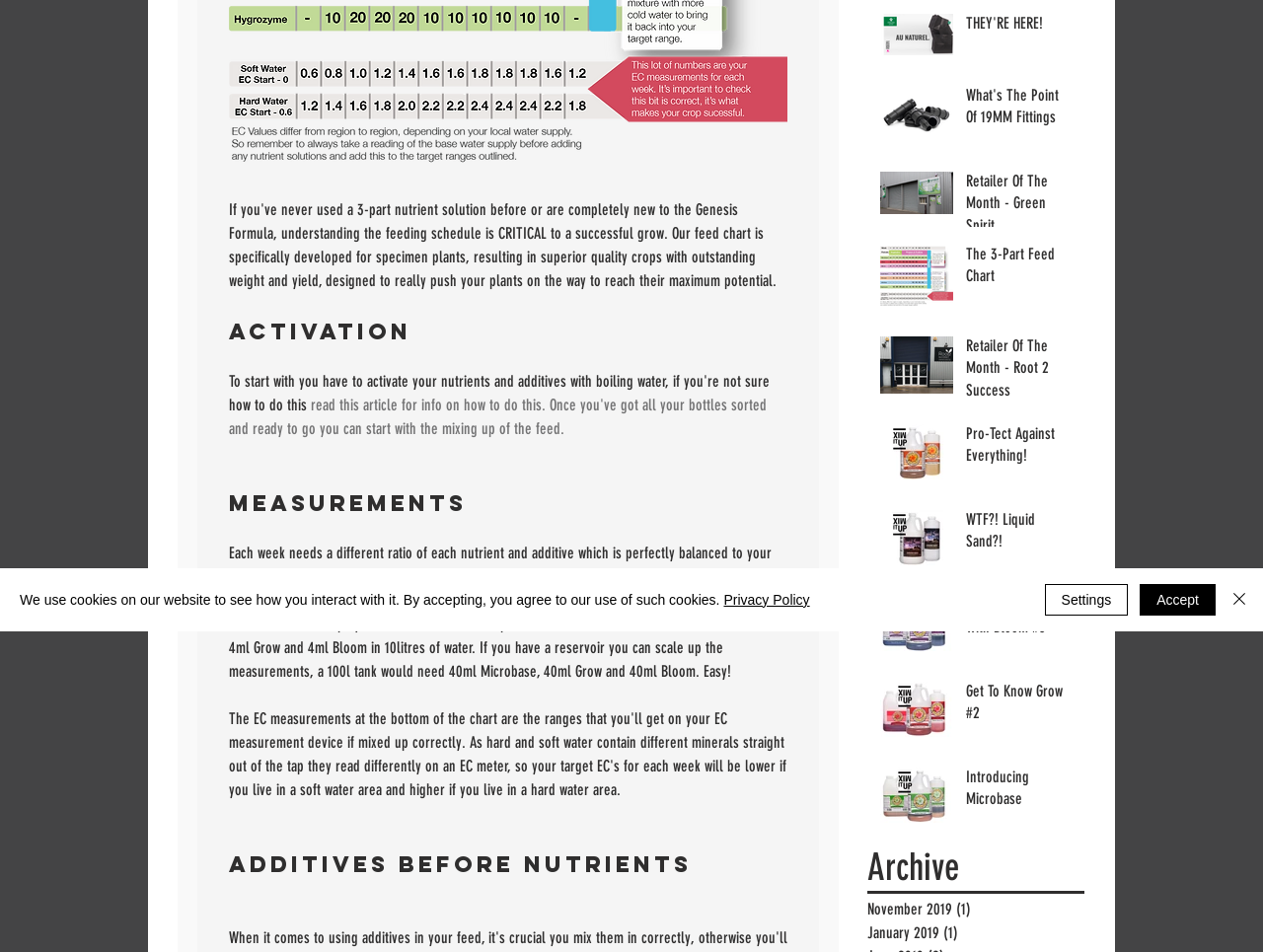Using the webpage screenshot, find the UI element described by WTF?! Liquid Sand?!. Provide the bounding box coordinates in the format (top-left x, top-left y, bottom-right x, bottom-right y), ensuring all values are floating point numbers between 0 and 1.

[0.765, 0.534, 0.849, 0.589]